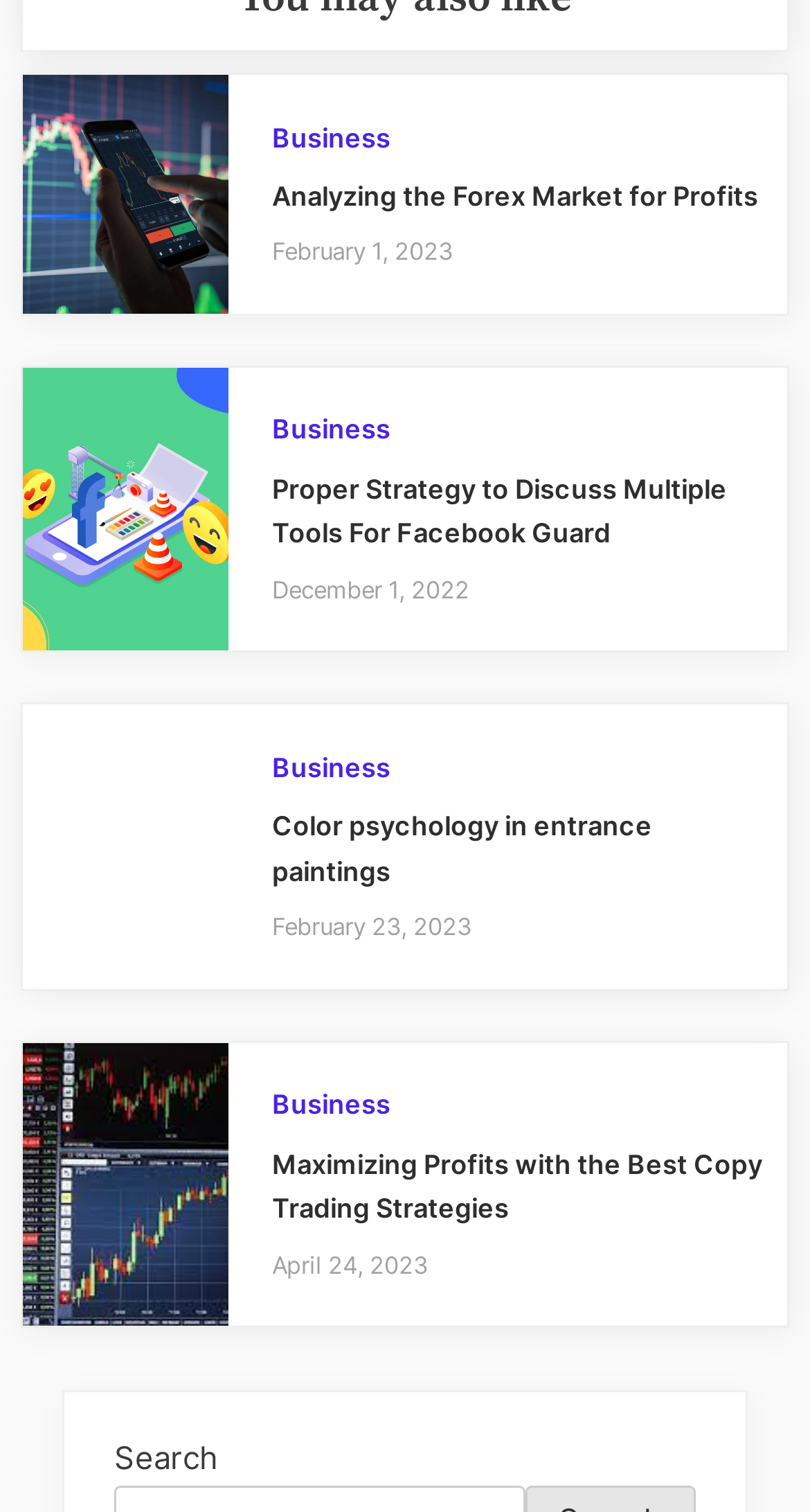How many articles are listed on this page?
Using the details from the image, give an elaborate explanation to answer the question.

I counted the number of links with accompanying images and dates, which are likely to be article titles. There are four such links, each with a unique title and date.